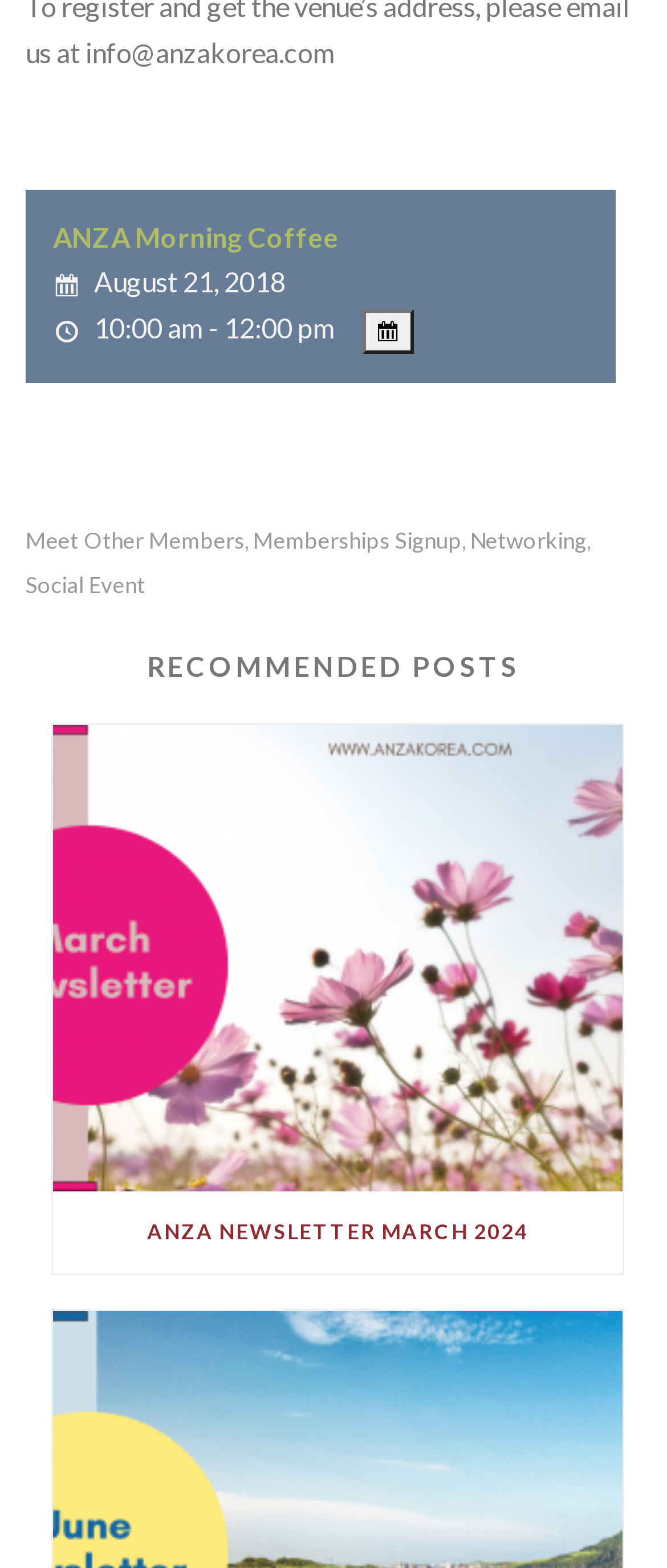Please give a concise answer to this question using a single word or phrase: 
What is the time of the event?

10:00 am - 12:00 pm